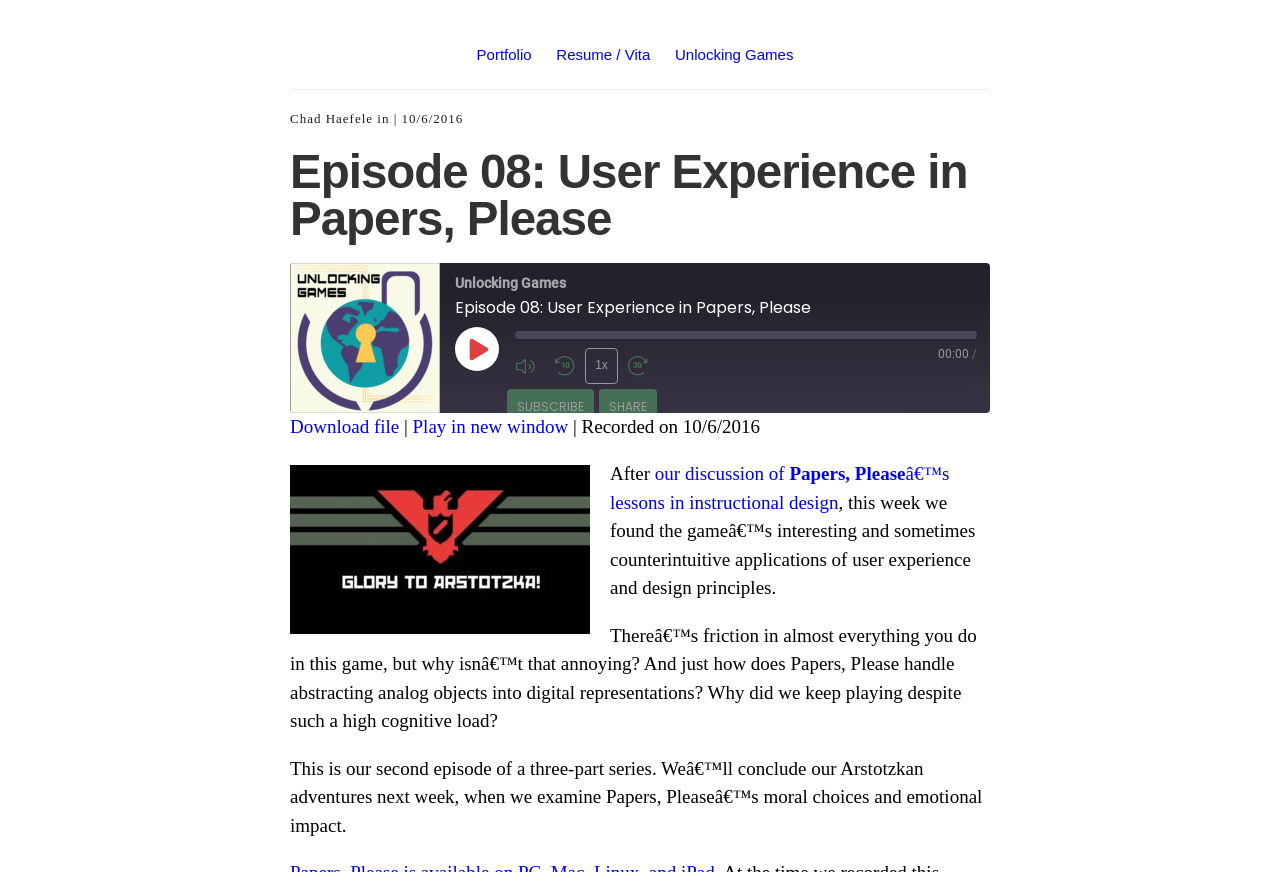Please determine the bounding box coordinates of the element to click in order to execute the following instruction: "Share the episode on Facebook". The coordinates should be four float numbers between 0 and 1, specified as [left, top, right, bottom].

[0.302, 0.503, 0.326, 0.537]